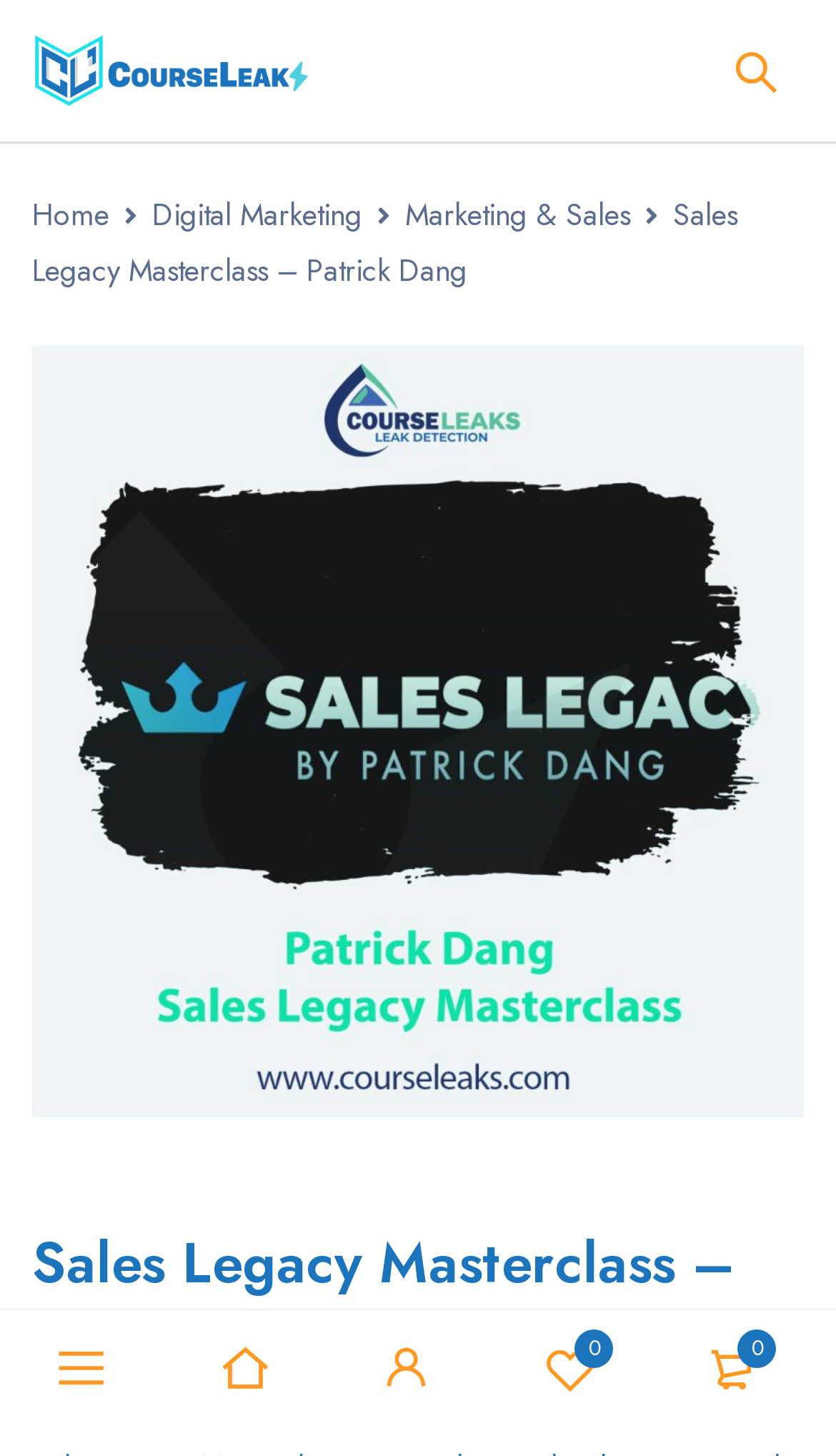Please specify the bounding box coordinates for the clickable region that will help you carry out the instruction: "Click on Facebook".

None